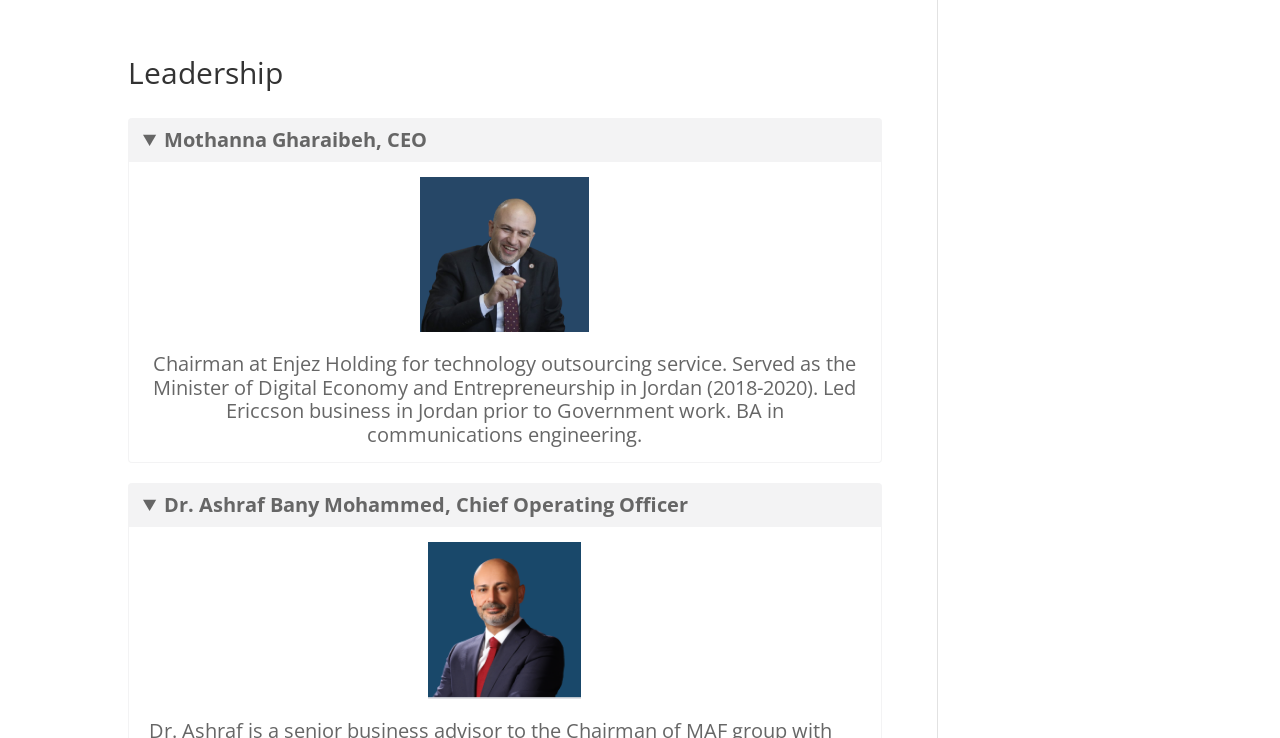What is the role of Mothanna Gharaibeh?
Refer to the image and provide a one-word or short phrase answer.

CEO